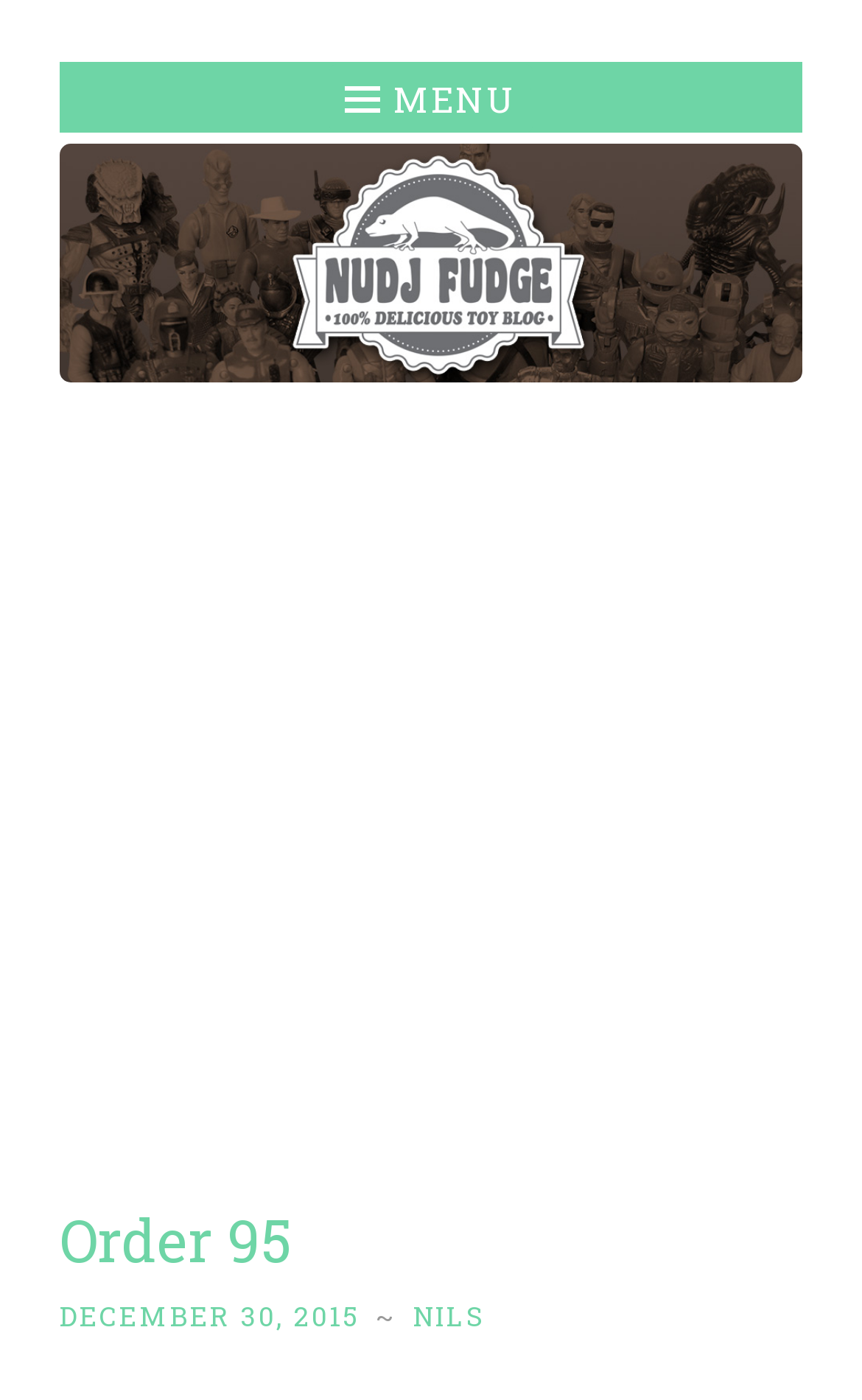Create a detailed summary of the webpage's content and design.

The webpage appears to be a blog post titled "Order 95" on a website called "Nudj Fudge :: 100% Delicious Toy Blog". At the top left, there is a link to "Skip to content". Next to it, on the top center, is the website's title "Nudj Fudge :: 100% Delicious Toy Blog" which is also a link. On the top right, there is a button with a menu icon.

Below the top section, there is a wide link that spans almost the entire width of the page. This link contains an iframe with an advertisement that takes up most of the page's content area.

Above the advertisement, there is a header section that contains the title "Order 95" on the left, and a link to the date "DECEMBER 30, 2015" on the left middle. Next to the date, there is a tilde symbol "~" and a link to the author's name "NILS" on the right middle.